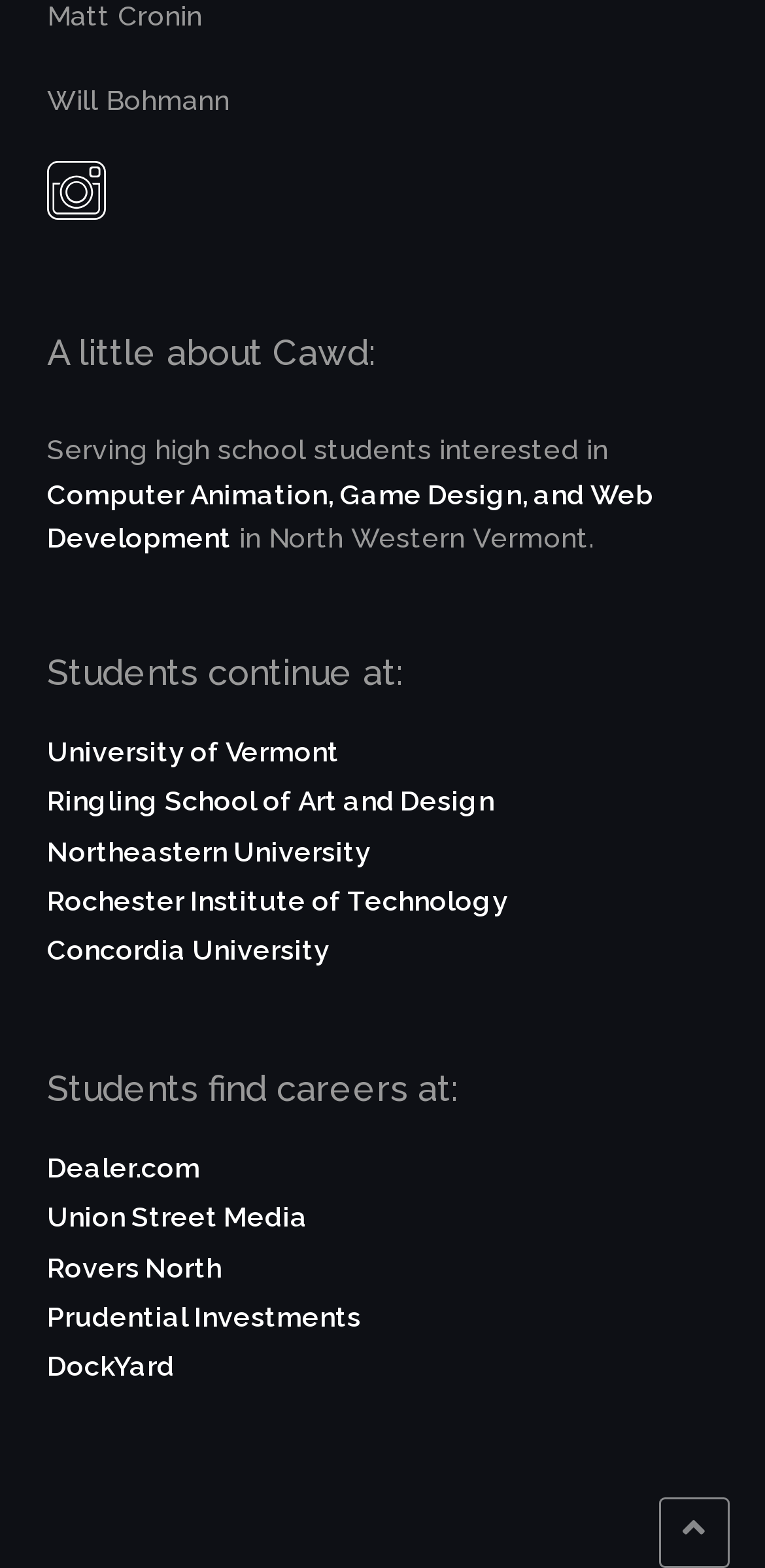Please identify the bounding box coordinates of the element I should click to complete this instruction: 'View the 139.59.120.142 page'. The coordinates should be given as four float numbers between 0 and 1, like this: [left, top, right, bottom].

None